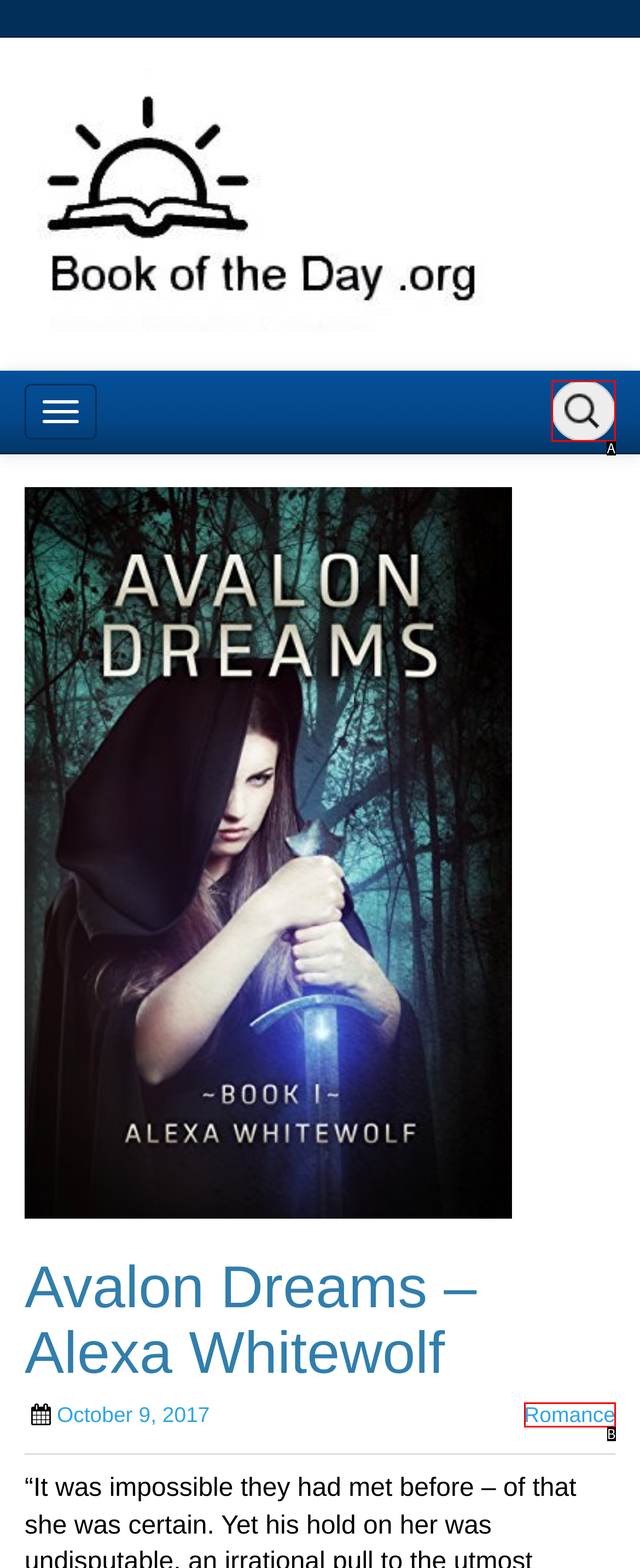Identify the letter of the UI element that corresponds to: name="s" placeholder="Search"
Respond with the letter of the option directly.

A